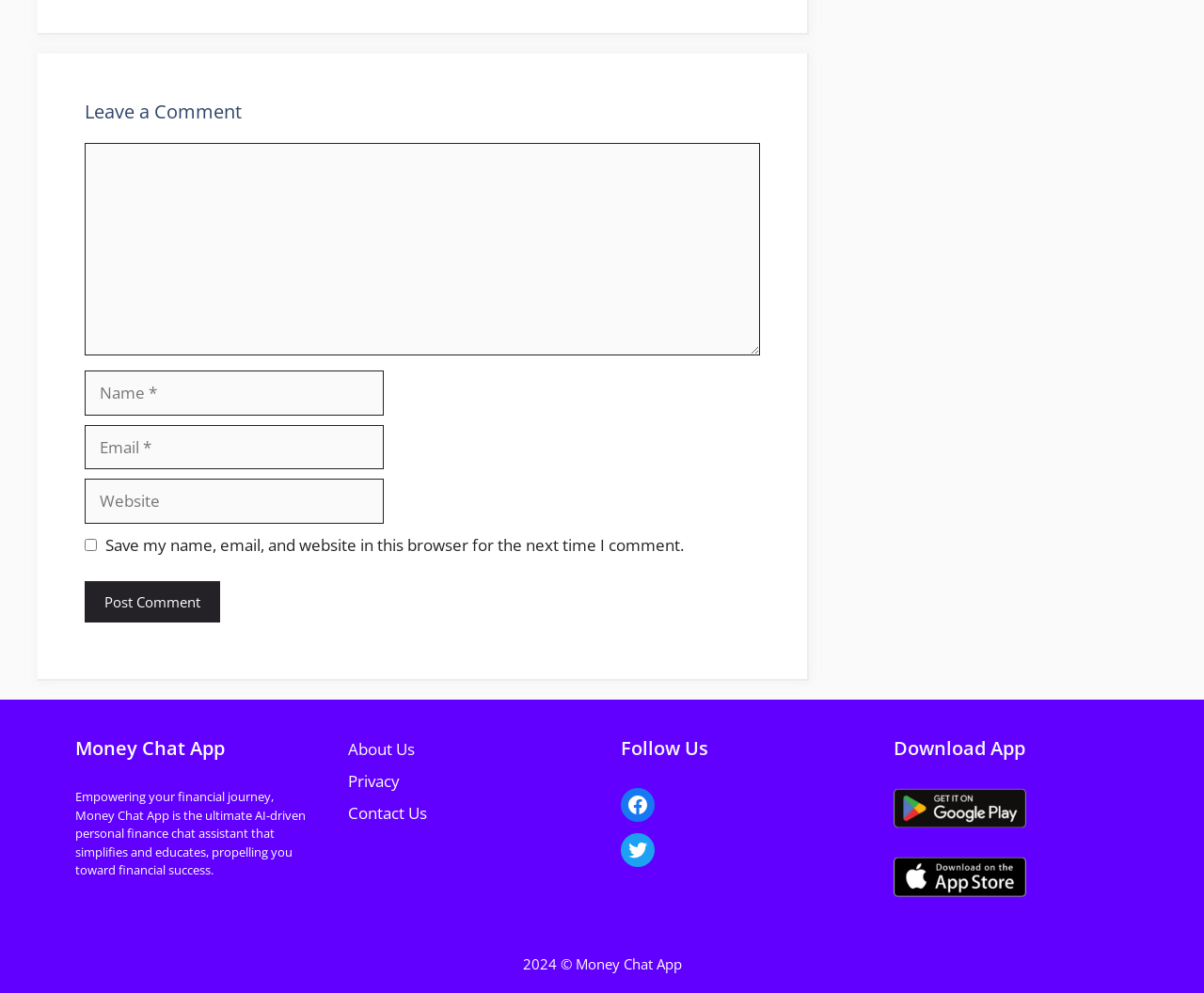Extract the bounding box coordinates for the UI element described as: "parent_node: Search for: name="s" placeholder="Search"".

None